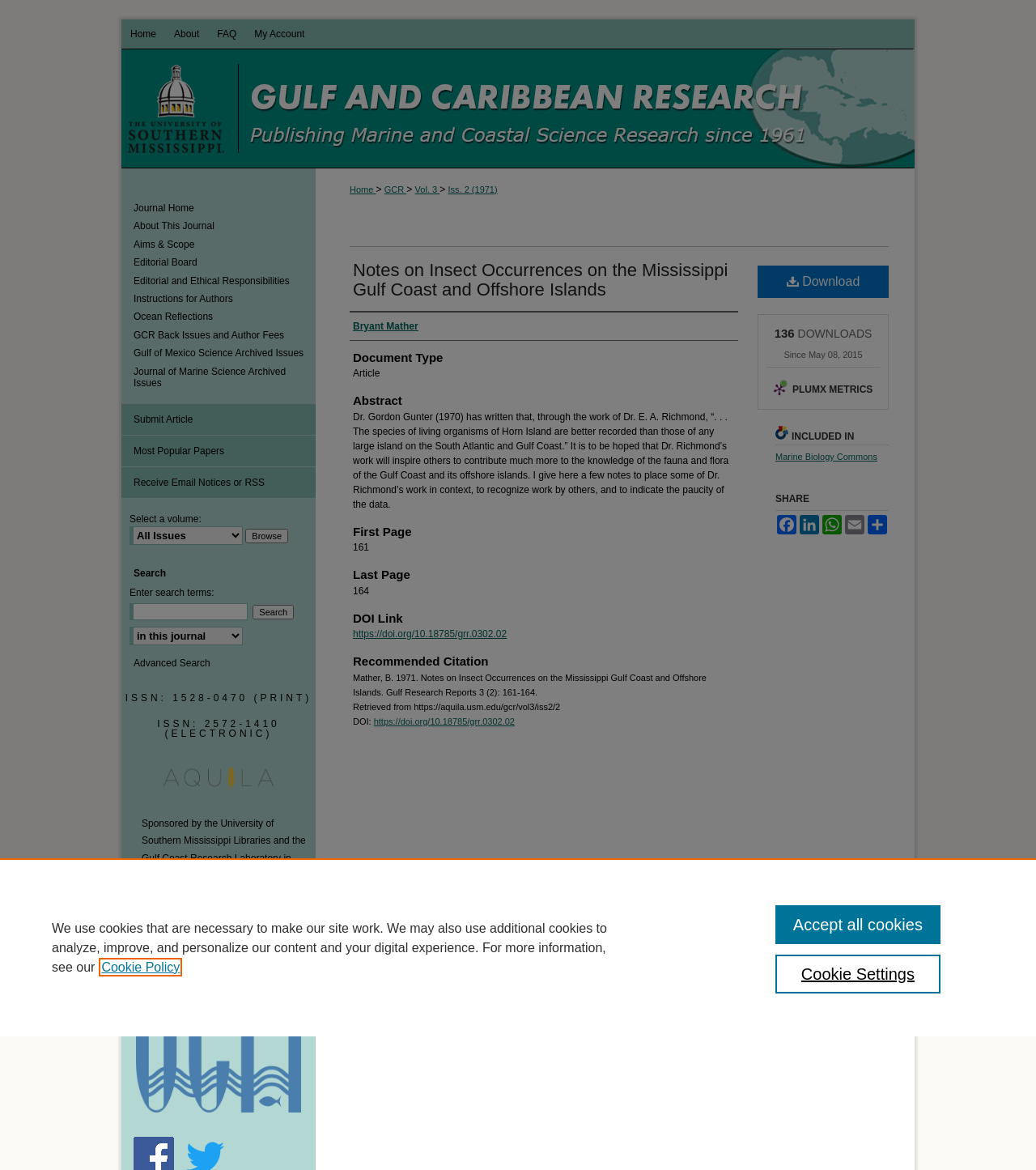Offer a thorough description of the webpage.

This webpage is an article titled "Notes on Insect Occurrences on the Mississippi Gulf Coast and Offshore Islands" by Bryant Mather. At the top, there is a menu link and a navigation bar with links to "Home", "About", "FAQ", and "My Account". Below the navigation bar, there is a link to "The University of Southern Mississippi" and a heading "Gulf and Caribbean Research" with a link to the same title.

The main content of the article is divided into sections, including "Authors", "Document Type", "Abstract", "First Page", "Last Page", "DOI Link", and "Recommended Citation". The abstract section contains a paragraph of text describing the article's content. There are also links to download the article and view its metrics.

On the right side of the page, there are several links and buttons, including "INCLUDED IN", "SHARE", and "Journal Home". There are also links to "About This Journal", "Aims & Scope", "Editorial Board", and other related topics.

At the bottom of the page, there is a search bar with a button to submit a search query. There are also links to "Advanced Search" and "Extra Image Link". The page ends with a section containing the ISSN numbers for the journal and a sponsorship notice from the University of Southern Mississippi Libraries.